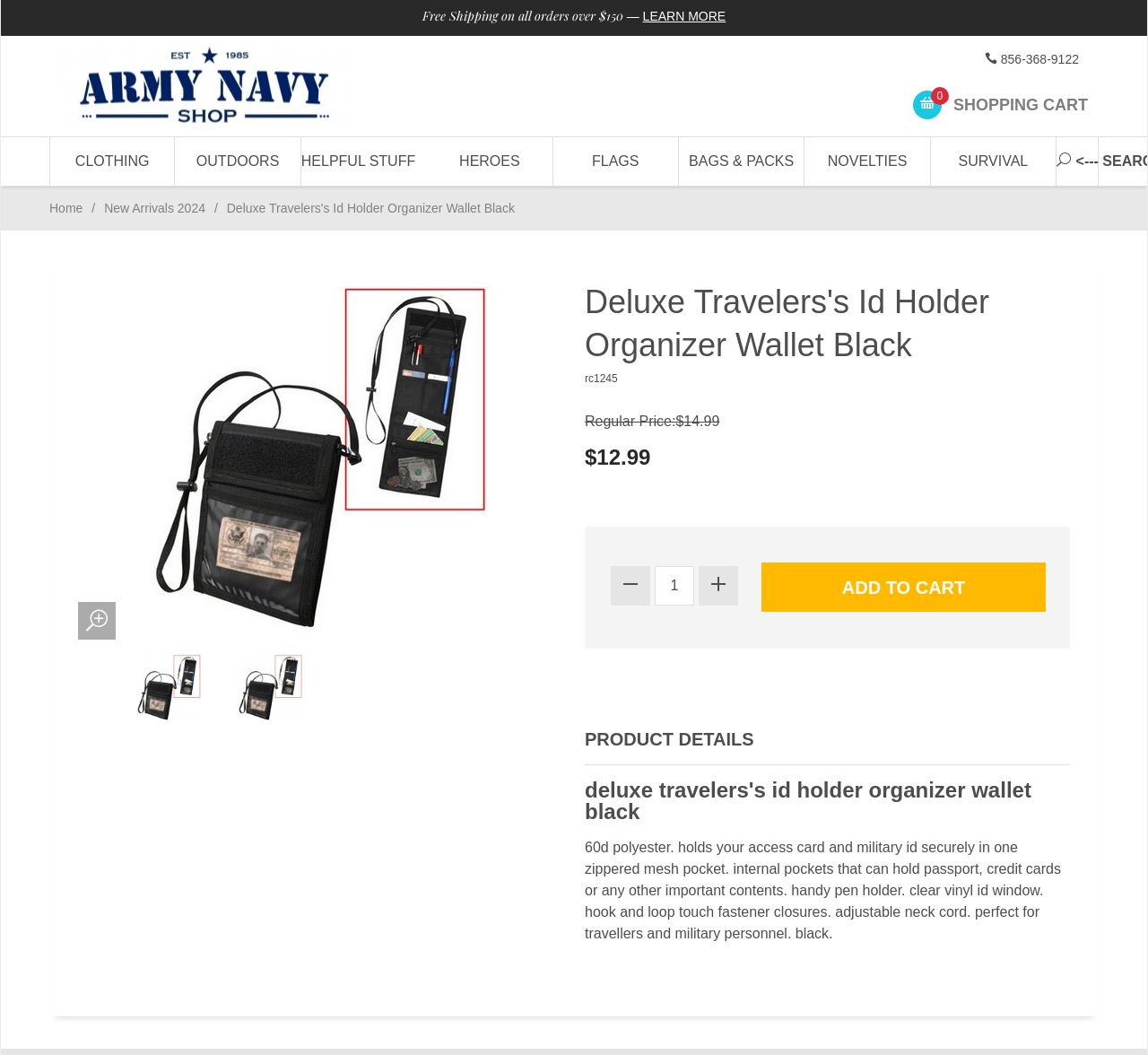Find and indicate the bounding box coordinates of the region you should select to follow the given instruction: "View the shopping cart".

[0.795, 0.09, 0.948, 0.107]